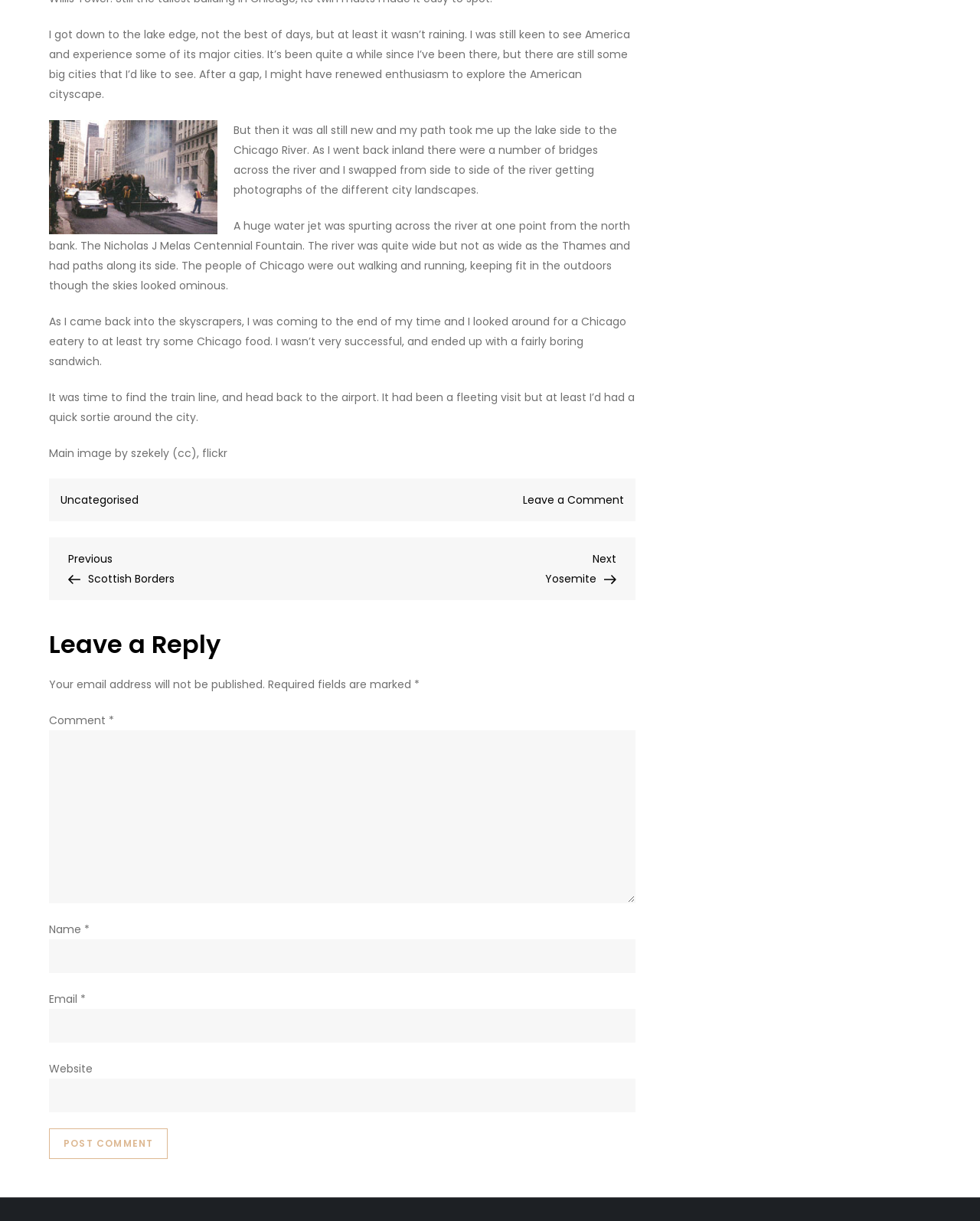Identify the bounding box coordinates of the element to click to follow this instruction: 'Click on the 'Next Post Yosemite' link'. Ensure the coordinates are four float values between 0 and 1, provided as [left, top, right, bottom].

[0.349, 0.45, 0.629, 0.48]